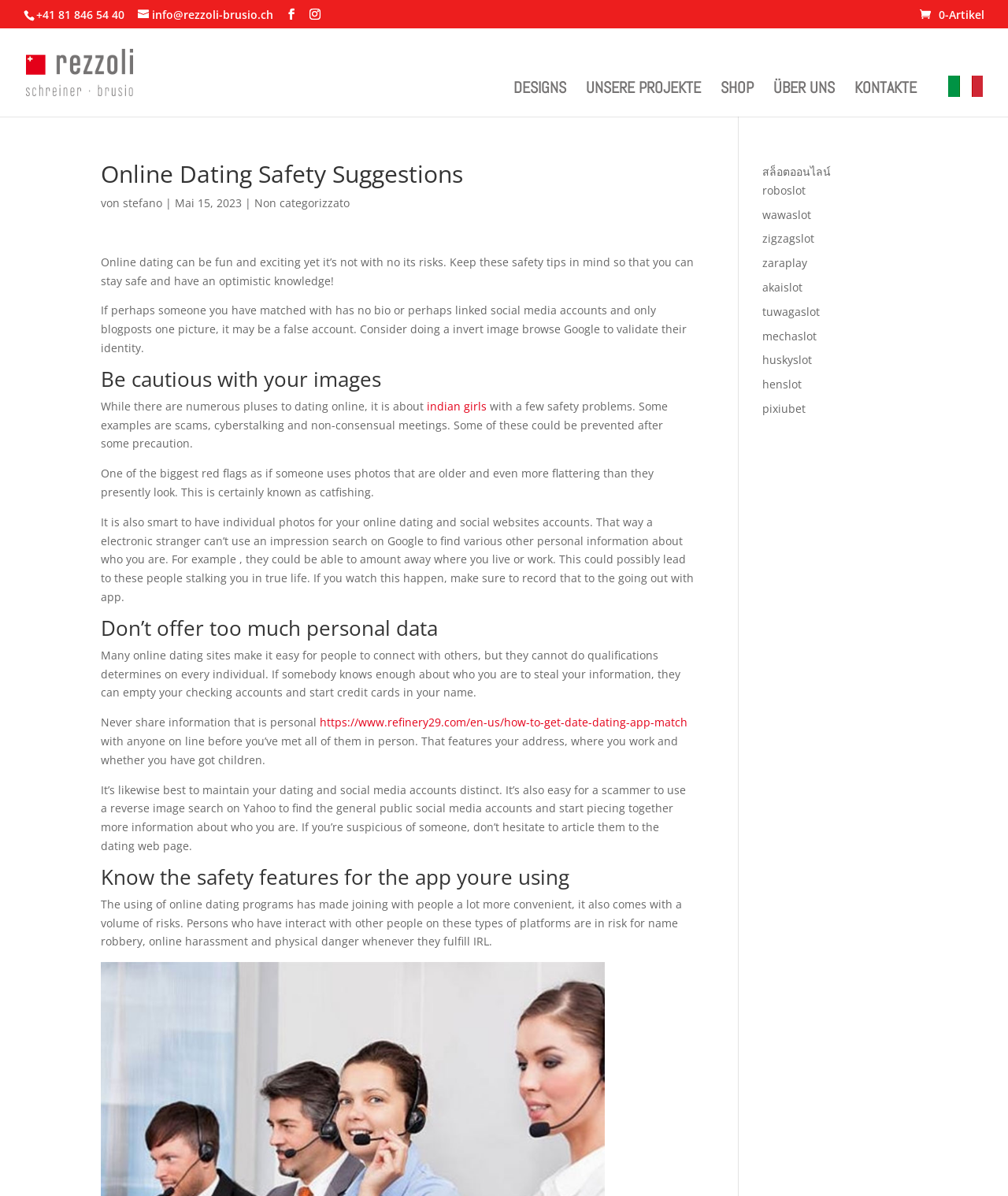What is the phone number at the top of the page?
Look at the screenshot and respond with a single word or phrase.

+41 81 846 54 40